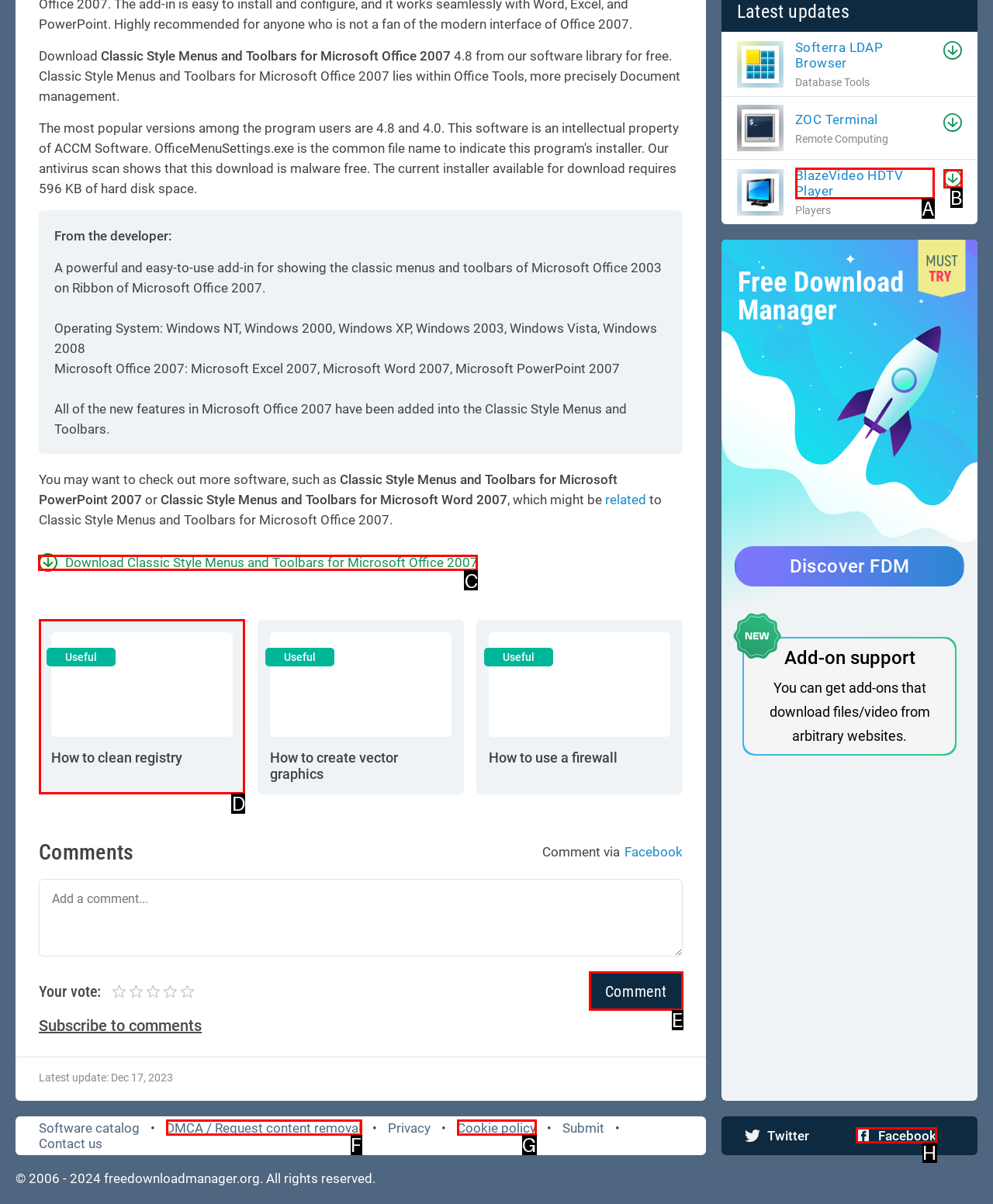Determine the right option to click to perform this task: Click the 'admin' link
Answer with the correct letter from the given choices directly.

None